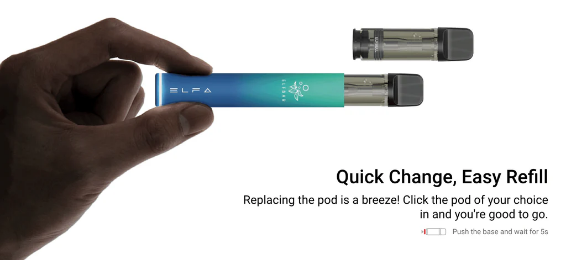What is the purpose of the accompanying text?
Use the information from the image to give a detailed answer to the question.

The accompanying text 'Quick Change, Easy Refill' is meant to emphasize the simplicity of replacing pods, inviting users to effortlessly click in their desired pod for a seamless vaping experience.